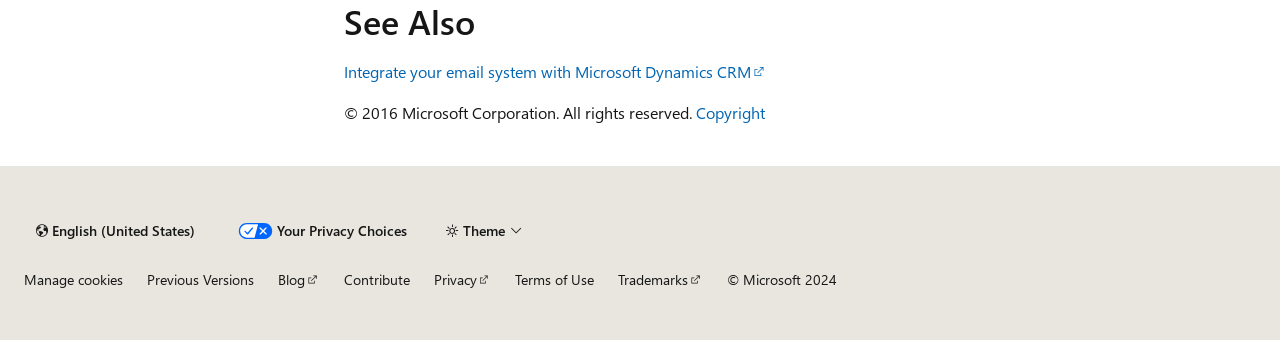Determine the bounding box of the UI element mentioned here: "English (United States)". The coordinates must be in the format [left, top, right, bottom] with values ranging from 0 to 1.

[0.019, 0.633, 0.162, 0.725]